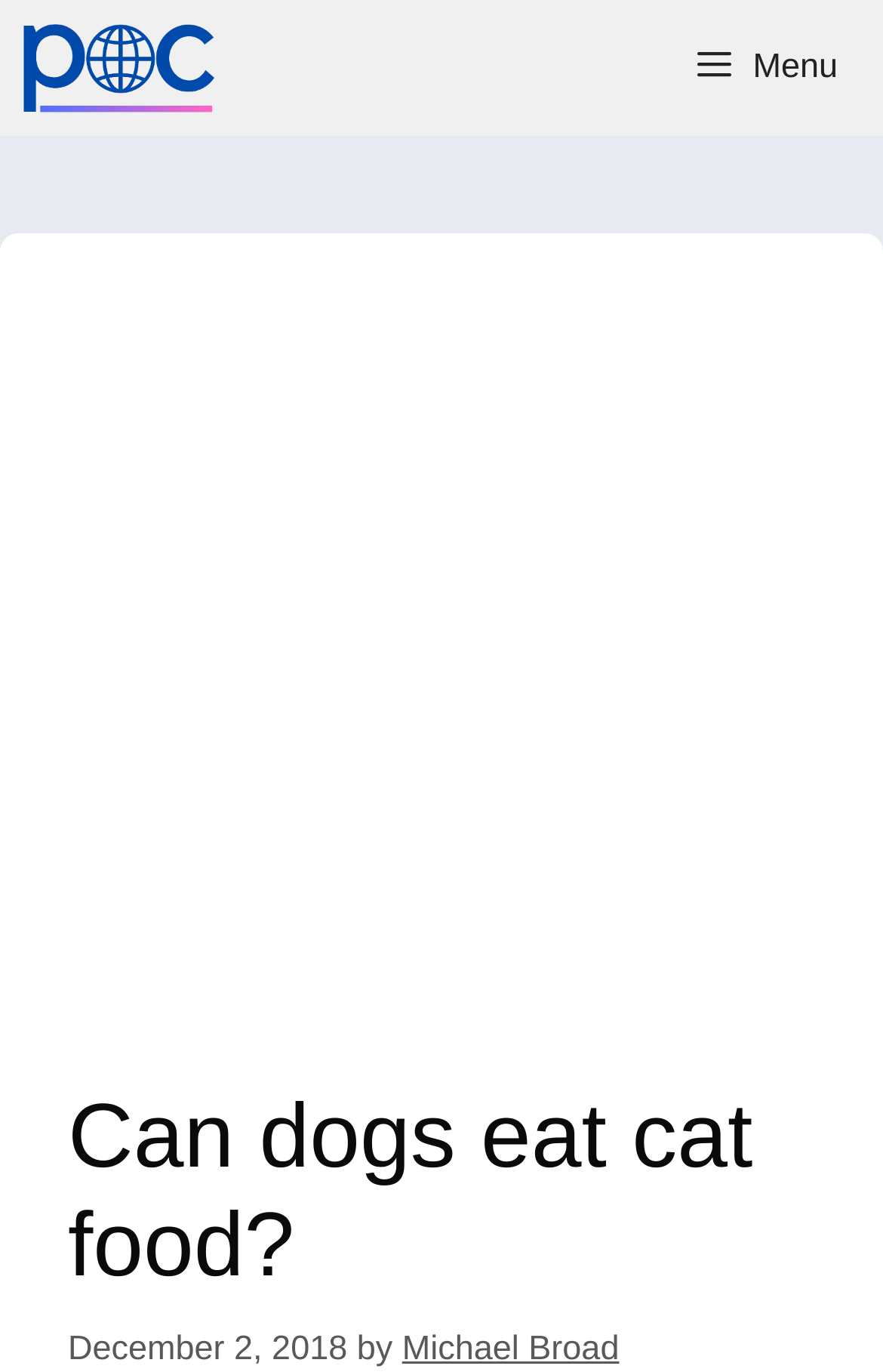Provide a one-word or one-phrase answer to the question:
How many sections are in the navigation?

1